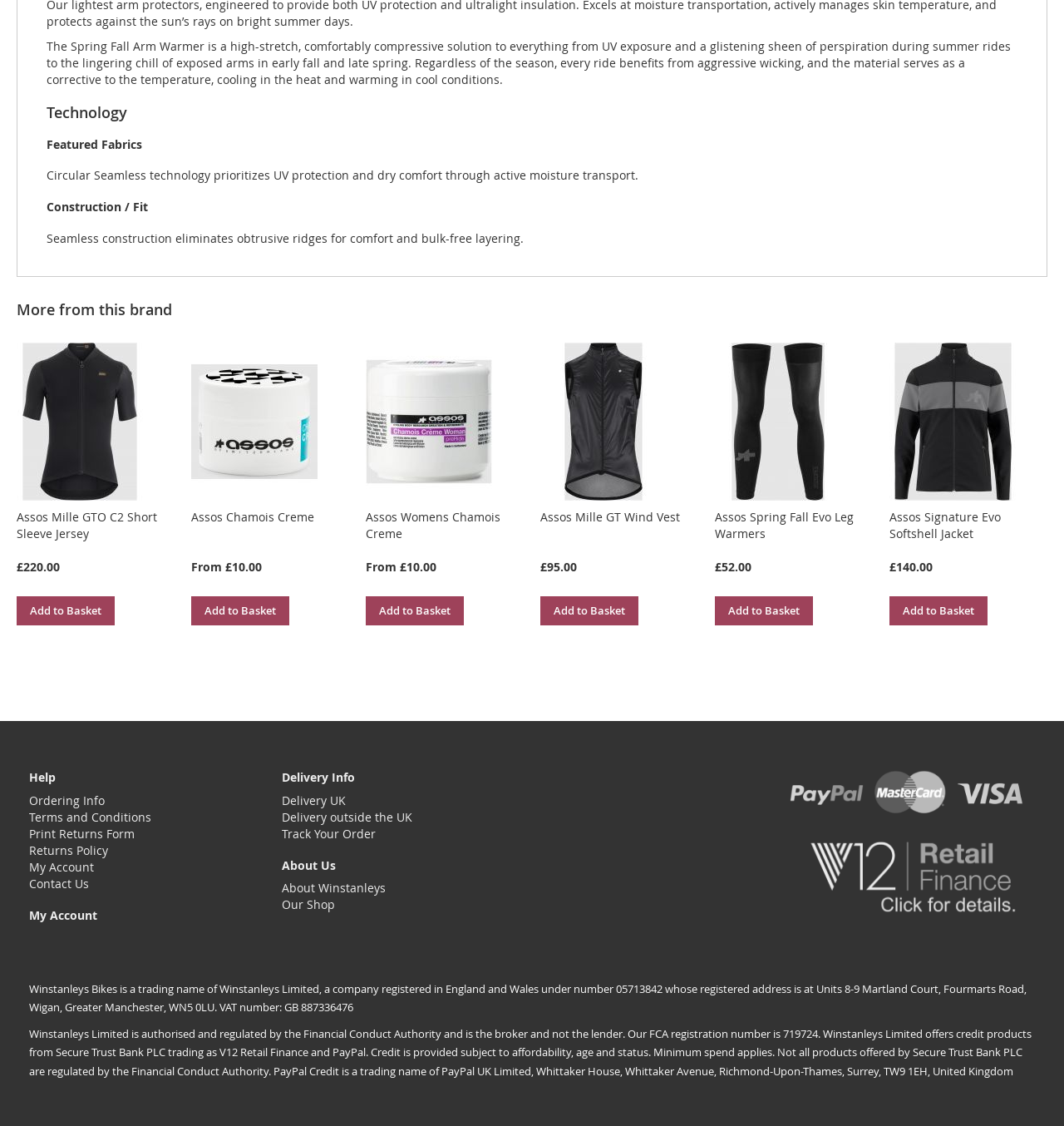What is the company name of the website?
Could you answer the question in a detailed manner, providing as much information as possible?

The company name is mentioned in the StaticText element with ID 340, which provides the company registration information, including the company name, Winstanleys Limited.